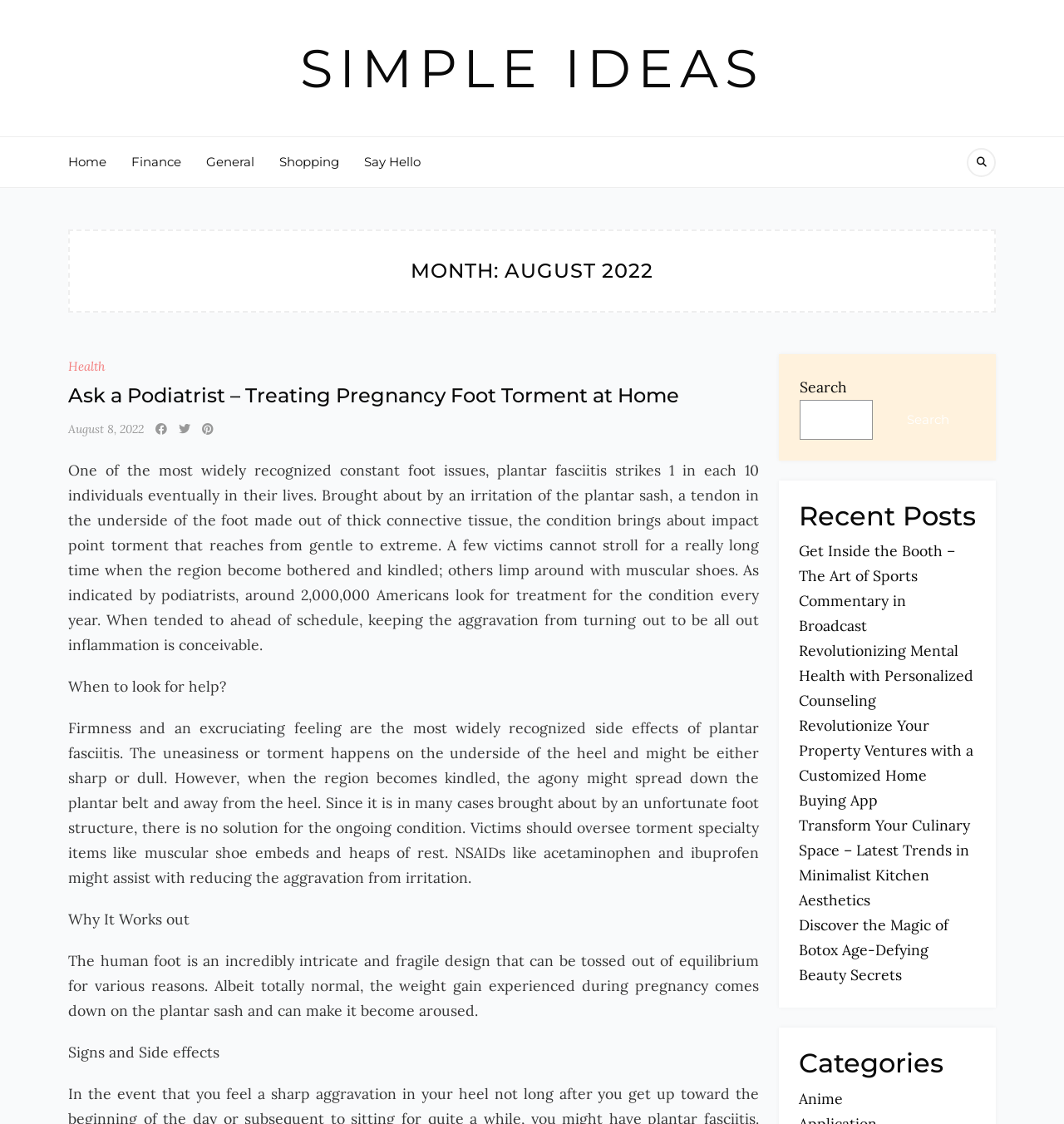What is the topic of the post with the most text?
Based on the image, give a concise answer in the form of a single word or short phrase.

Plantar fasciitis